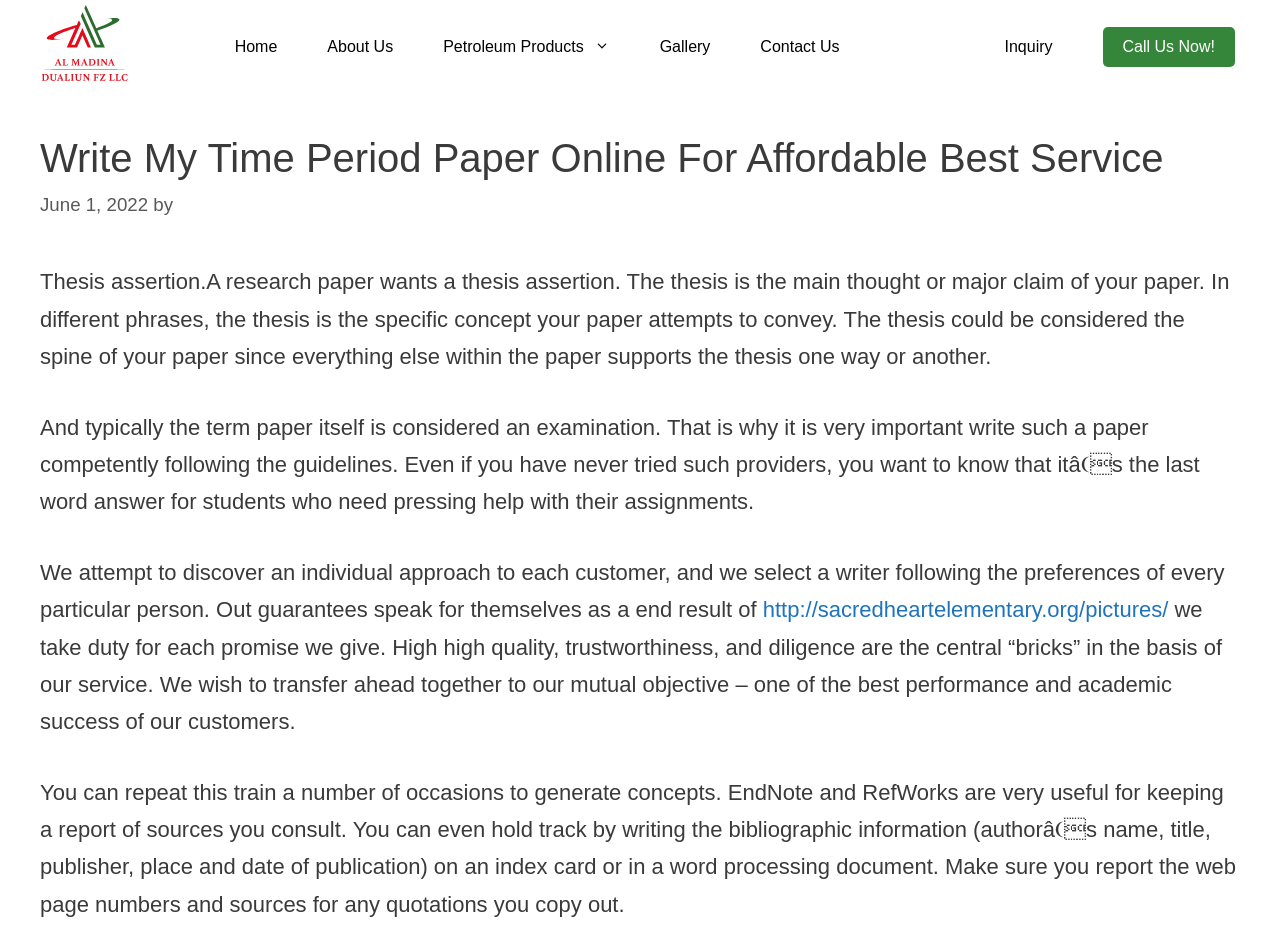Locate the bounding box coordinates of the area where you should click to accomplish the instruction: "Click the 'Call Us Now!' link".

[0.861, 0.029, 0.965, 0.071]